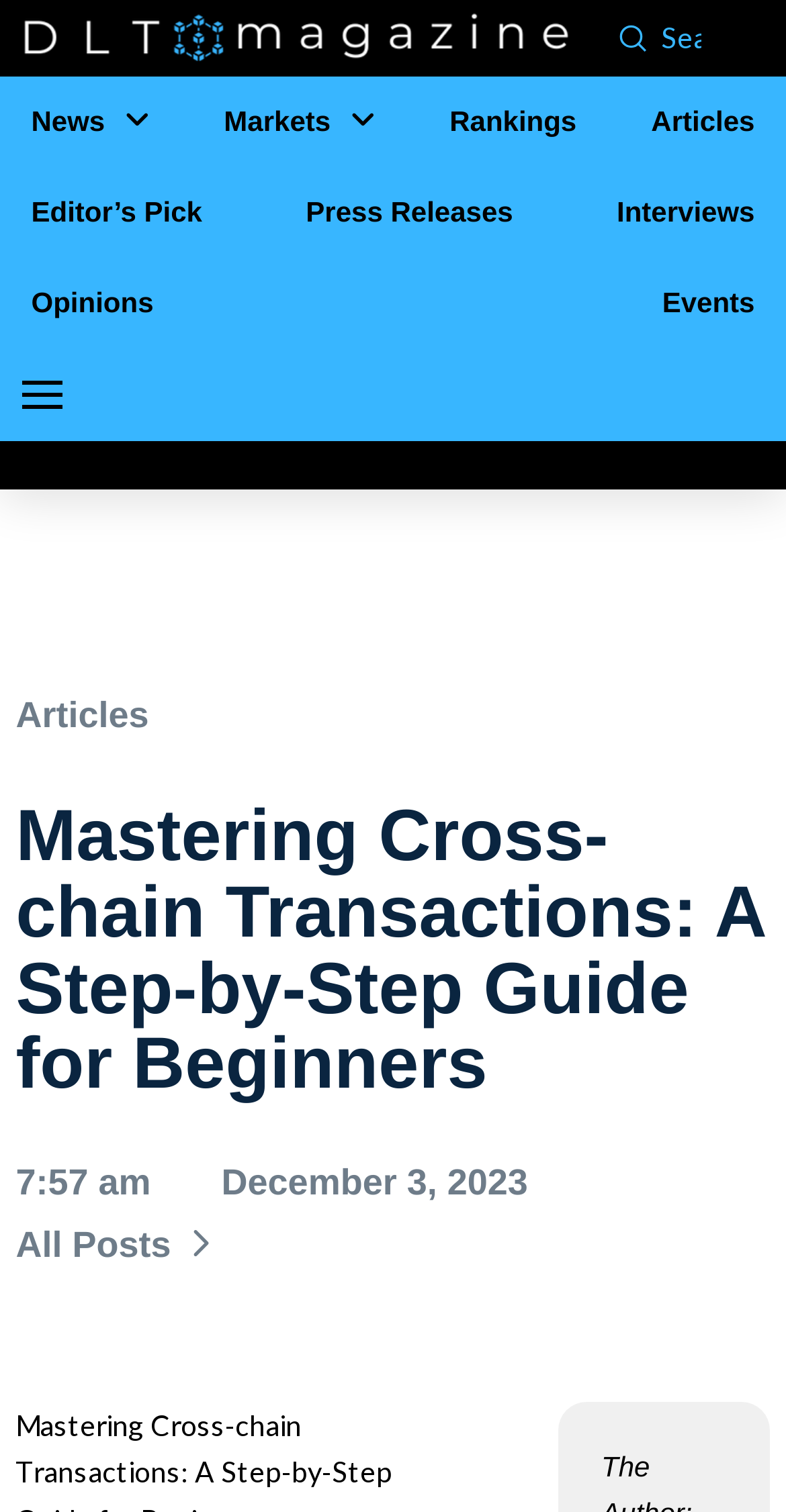Given the webpage screenshot, identify the bounding box of the UI element that matches this description: "All Posts".

[0.02, 0.808, 0.269, 0.841]